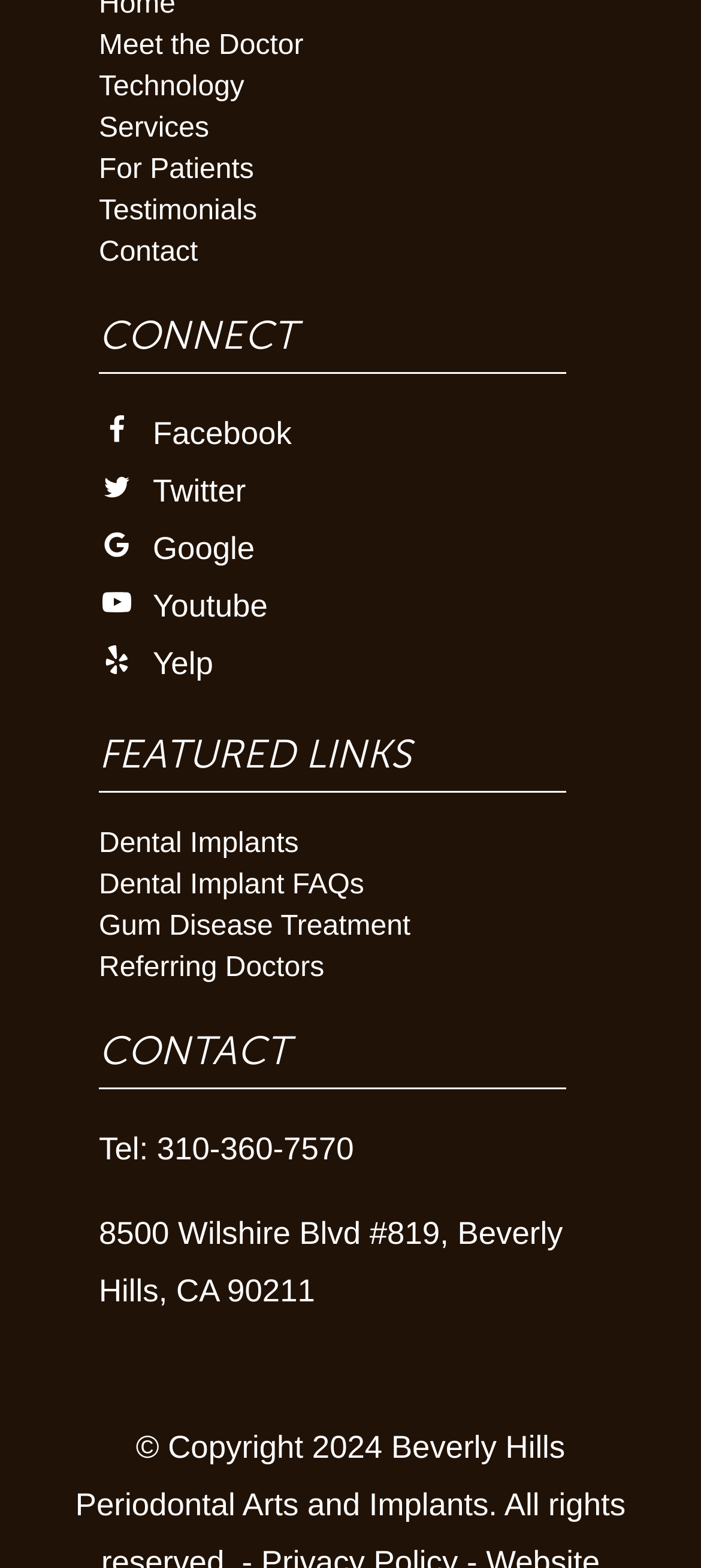Extract the bounding box coordinates for the UI element described as: "Tel: 310-360-7570".

[0.141, 0.72, 0.505, 0.743]